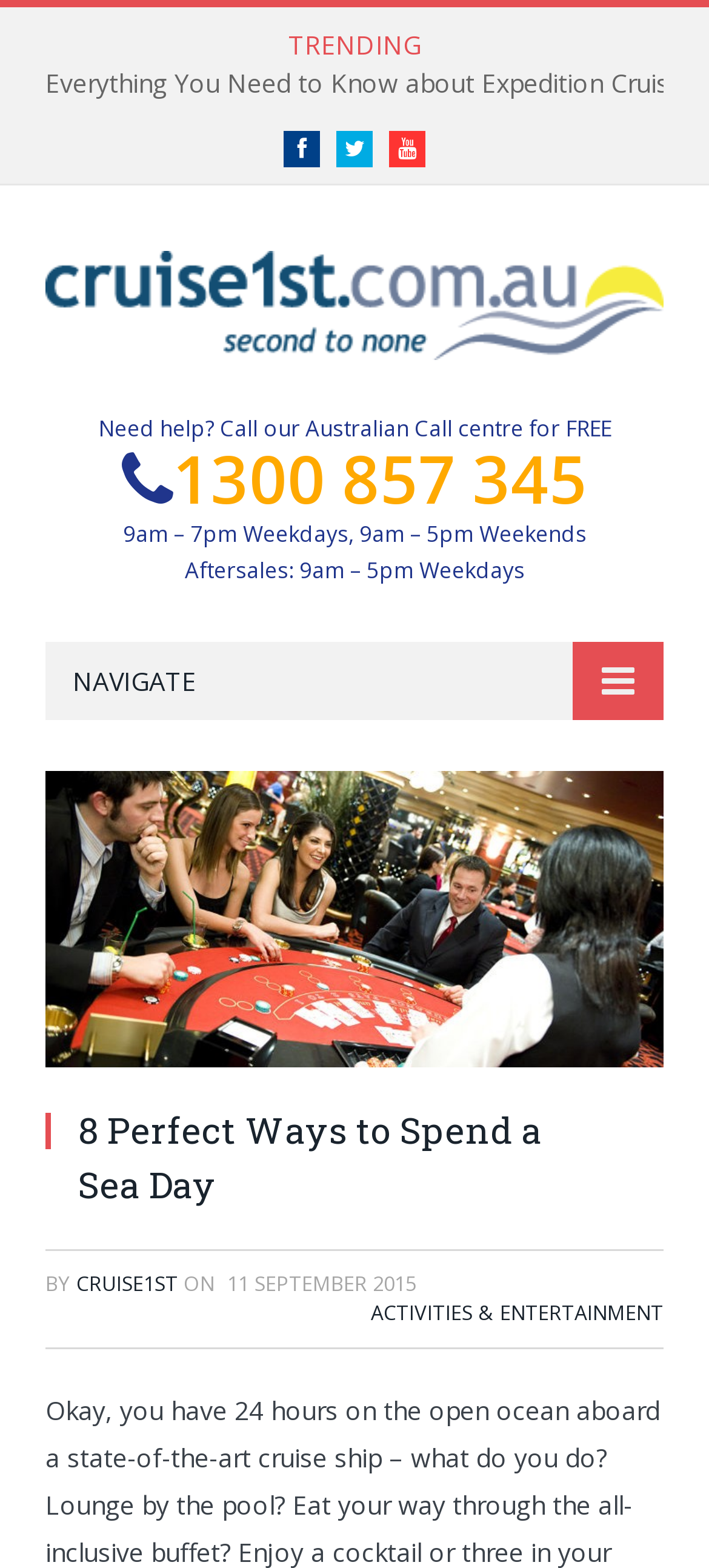What is the date of the article?
Give a thorough and detailed response to the question.

I found the answer by looking at the timestamp below the article title, which has the text '11 SEPTEMBER 2015'.